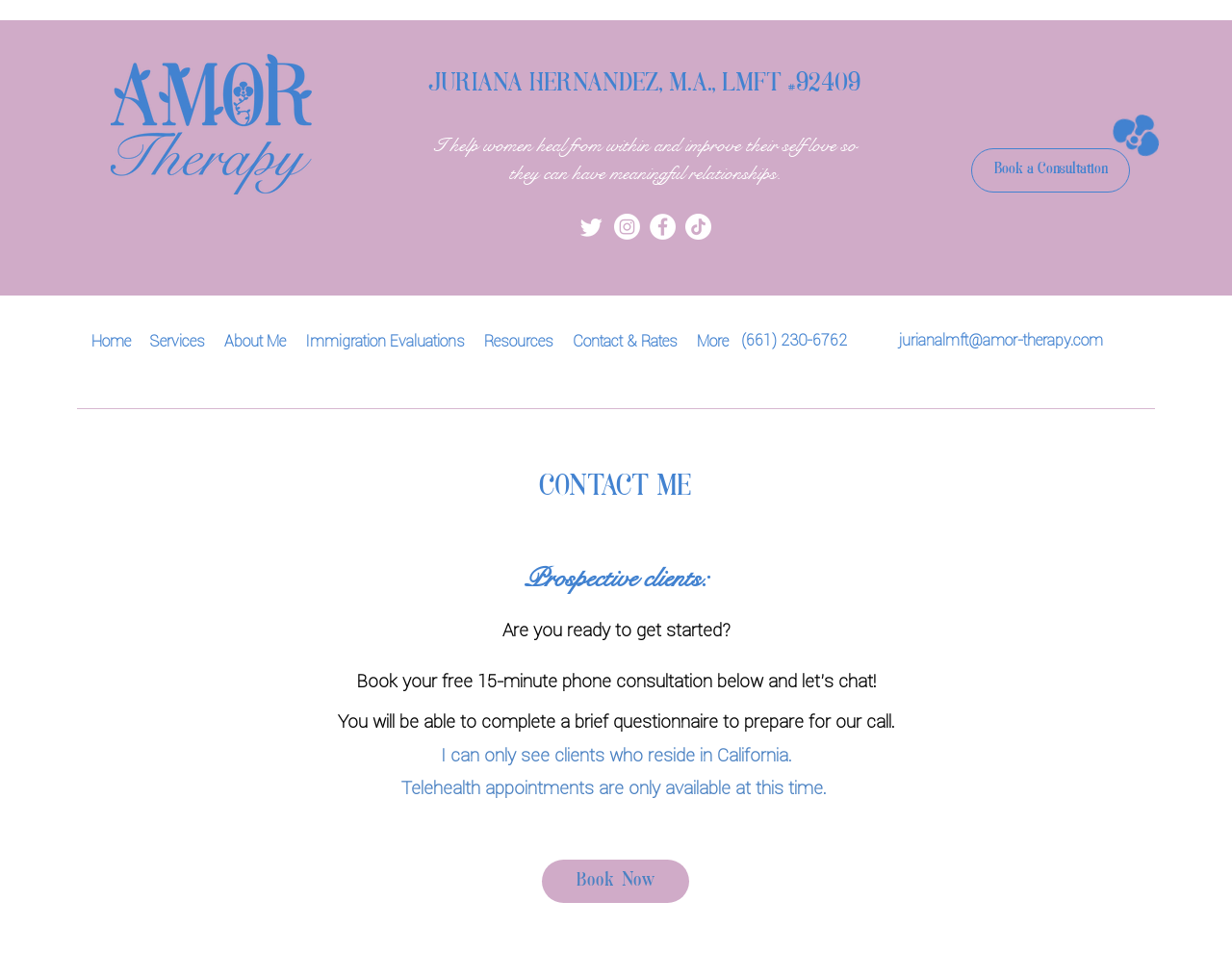What is the purpose of the 'Book a Consultation' link?
Give a one-word or short-phrase answer derived from the screenshot.

To book a consultation